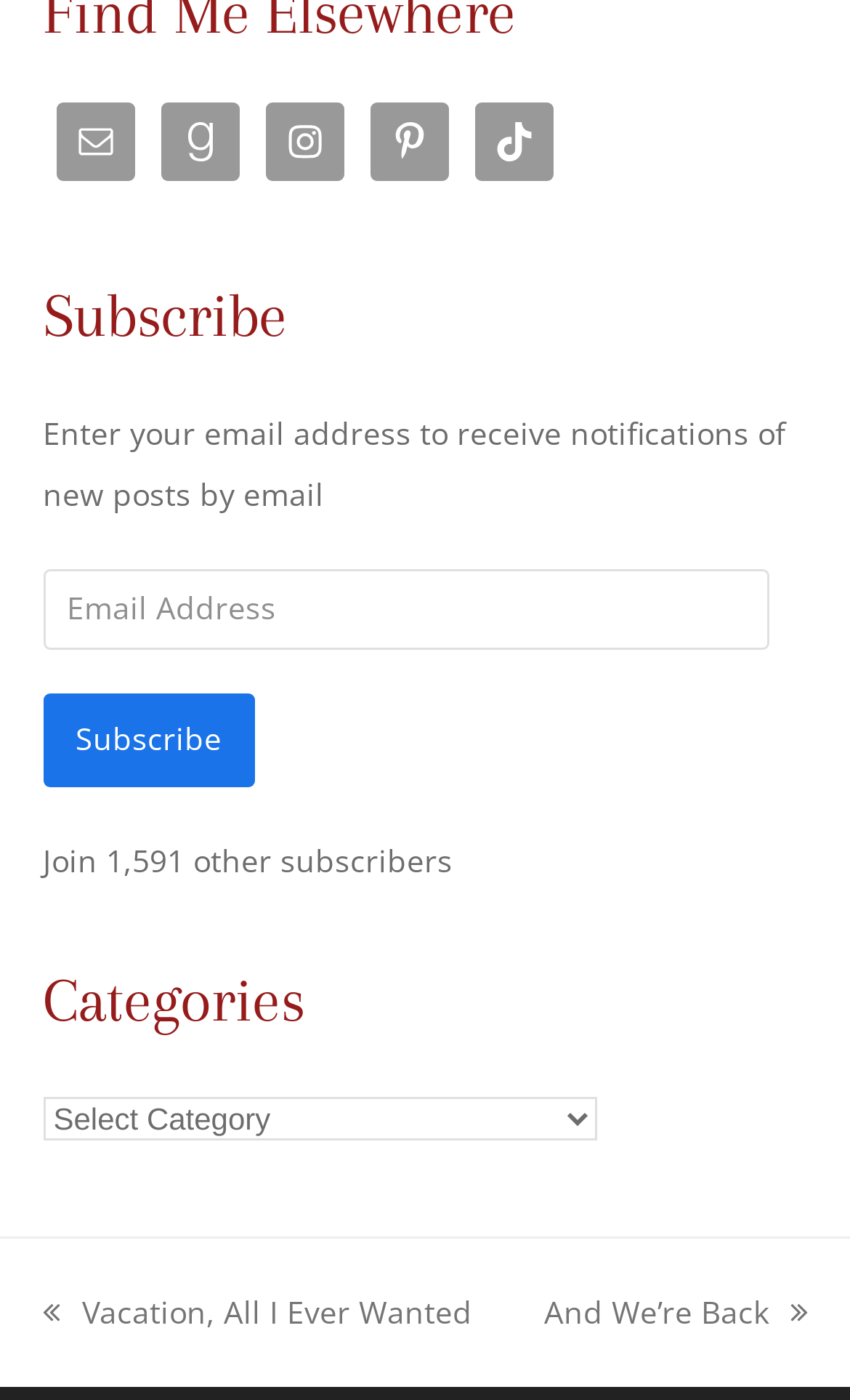Find the bounding box coordinates for the UI element that matches this description: "next post: And We’re Back".

[0.64, 0.916, 0.95, 0.96]